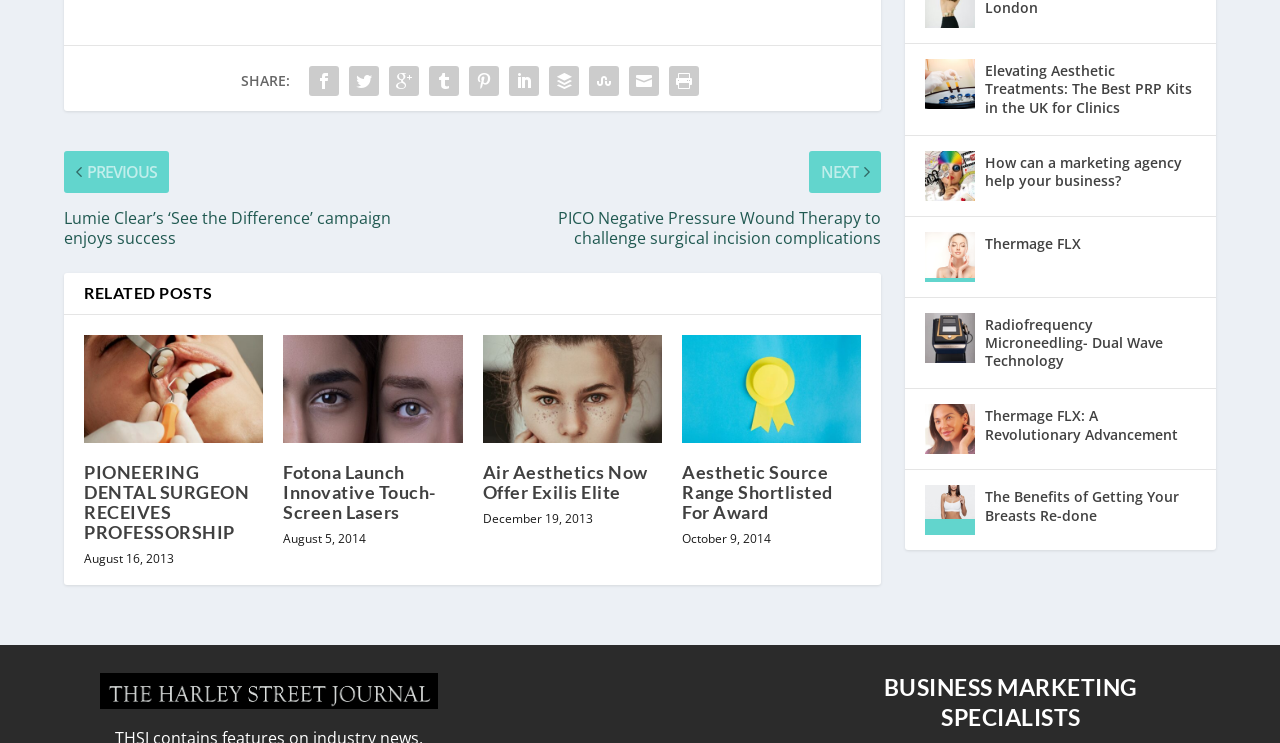Locate the bounding box for the described UI element: "Thermage FLX". Ensure the coordinates are four float numbers between 0 and 1, formatted as [left, top, right, bottom].

[0.77, 0.312, 0.845, 0.345]